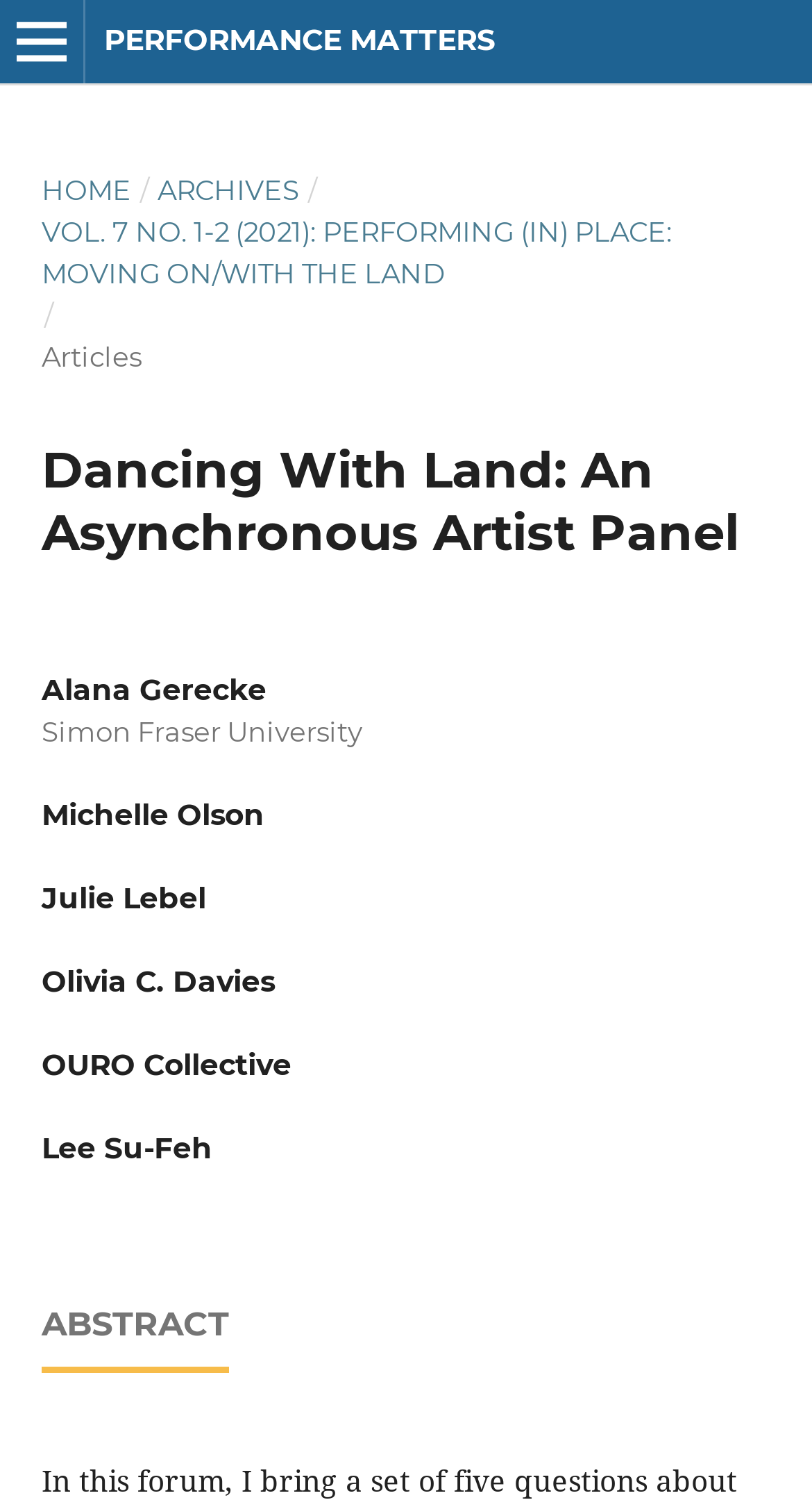Construct a comprehensive description capturing every detail on the webpage.

The webpage is about an asynchronous artist panel titled "Dancing With Land" and is part of the "Performance Matters" series. At the top left corner, there is a button to open a menu. Next to it, on the top center, is a link to "PERFORMANCE MATTERS". 

Below the top section, there is a navigation menu that starts with the text "You are here:". This menu has several links, including "HOME", "ARCHIVES", and a specific volume and issue of a journal titled "PERFORMING (IN) PLACE: MOVING ON/WITH THE LAND". The navigation menu also includes a label "Articles".

The main content of the webpage is an artist panel, which is announced by a heading "Dancing With Land: An Asynchronous Artist Panel". Below this heading, there are six artist names listed, each on a separate line: Alana Gerecke, Simon Fraser University, Michelle Olson, Julie Lebel, Olivia C. Davies, and OURO Collective, followed by Lee Su-Feh. 

Finally, at the bottom of the page, there is a heading "ABSTRACT", which likely introduces a summary of the artist panel.